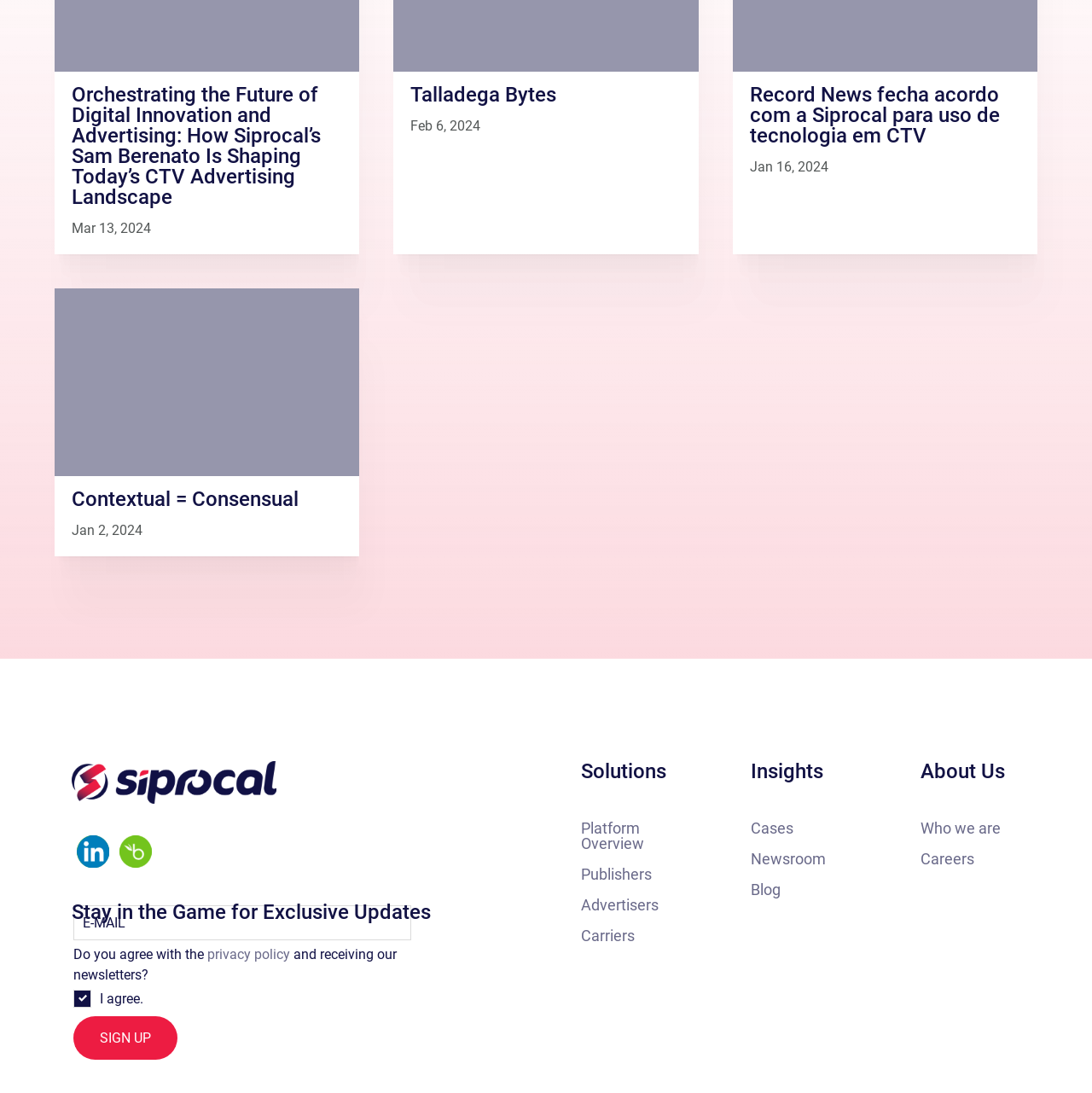Provide the bounding box coordinates for the area that should be clicked to complete the instruction: "Click the link 'Contextual = Consensual'".

[0.066, 0.446, 0.273, 0.467]